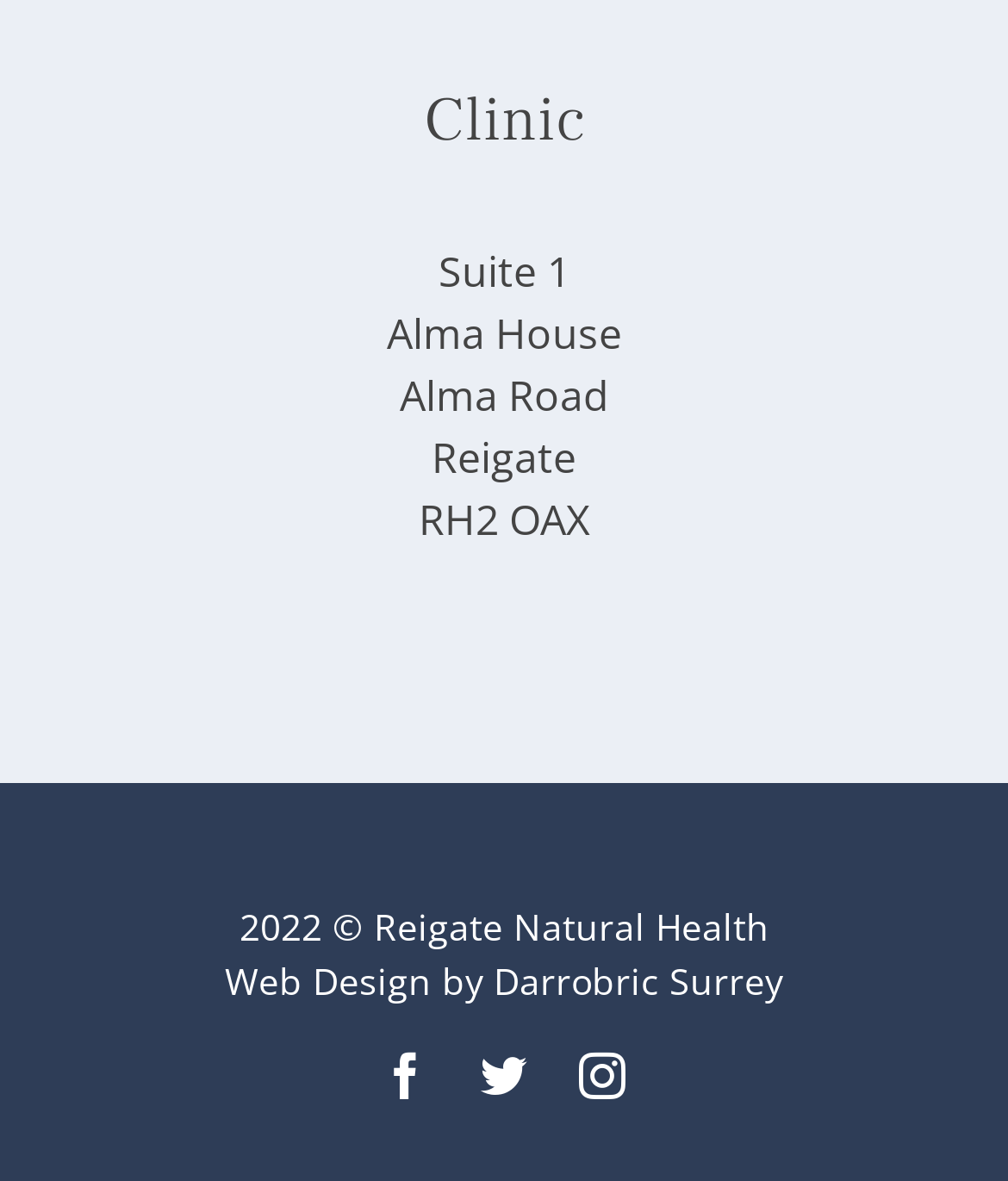Provide the bounding box coordinates of the HTML element described by the text: "Twitter".

[0.477, 0.891, 0.523, 0.93]